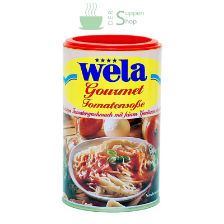What is depicted in the visual on the label? Using the information from the screenshot, answer with a single word or phrase.

pasta topped with the sauce